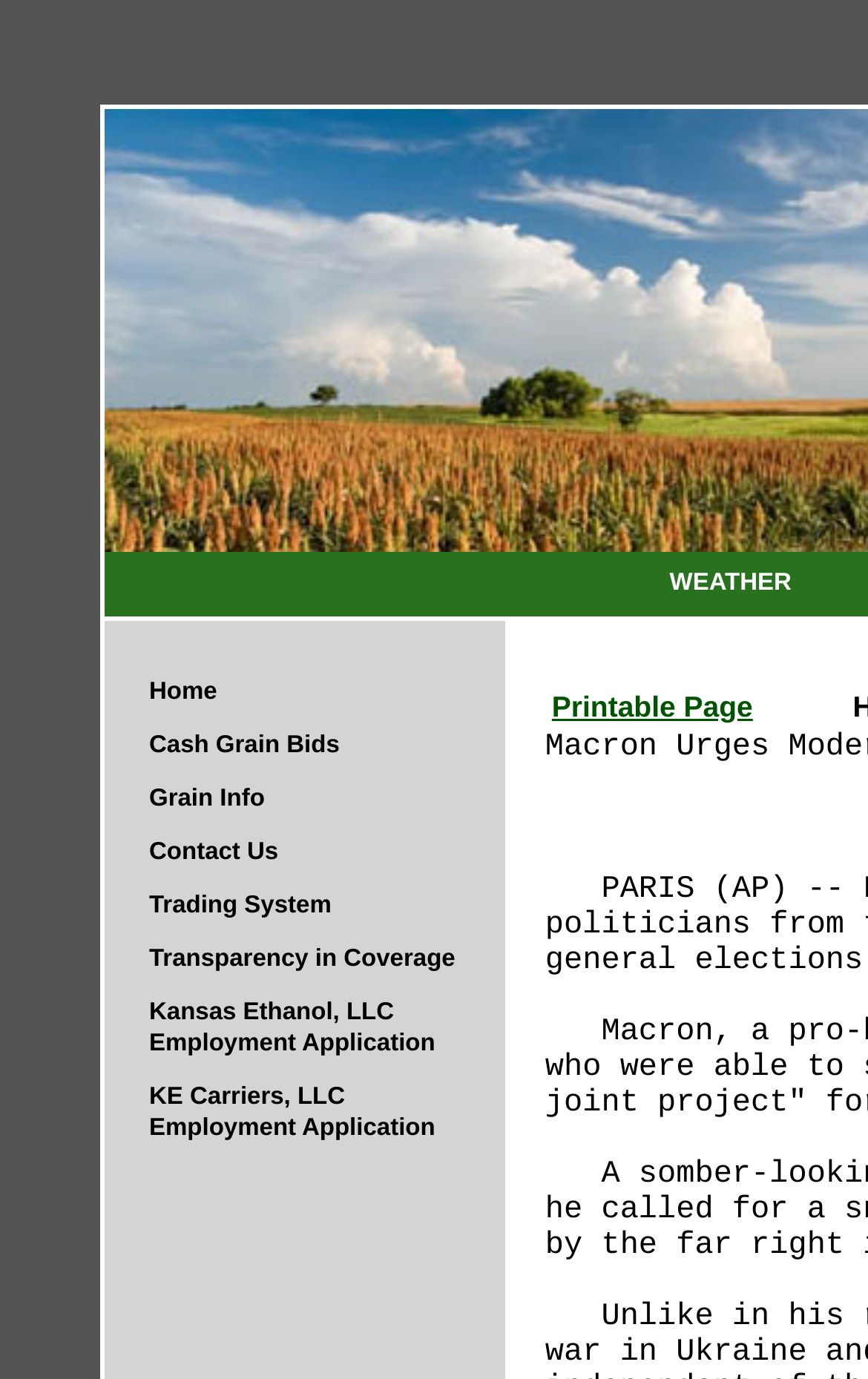Give a comprehensive overview of the webpage, including key elements.

The webpage is titled "KANSAS ETHANOL LLC" and appears to be a company website. At the top, there is a navigation menu with 7 links: "Home", "Cash Grain Bids", "Grain Info", "Contact Us", "Trading System", "Transparency in Coverage", and "Kansas Ethanol, LLC Employment Application", followed by "KE Carriers, LLC Employment Application". These links are aligned vertically and positioned on the left side of the page.

On the right side of the page, there is a "WEATHER" link, which is separate from the navigation menu. Below the navigation menu, there is a table with a single cell containing the text "Printable Page", which is also a link. This table cell is positioned near the center of the page.

There are no images on the page, and the content is primarily composed of links and text. The overall structure of the page is simple and easy to navigate, with clear headings and concise text.